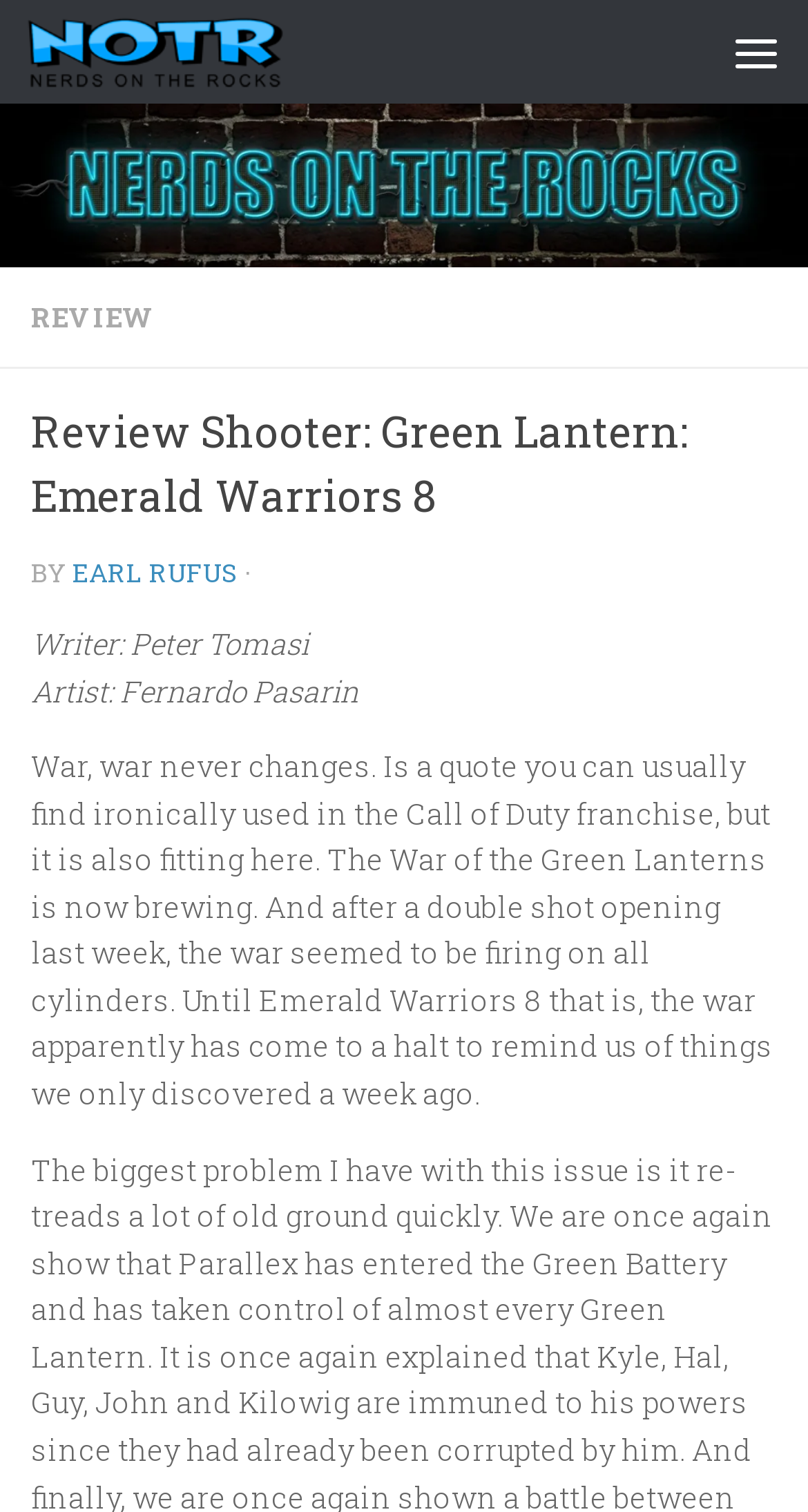Give a one-word or one-phrase response to the question:
Who wrote the review?

EARL RUFUS